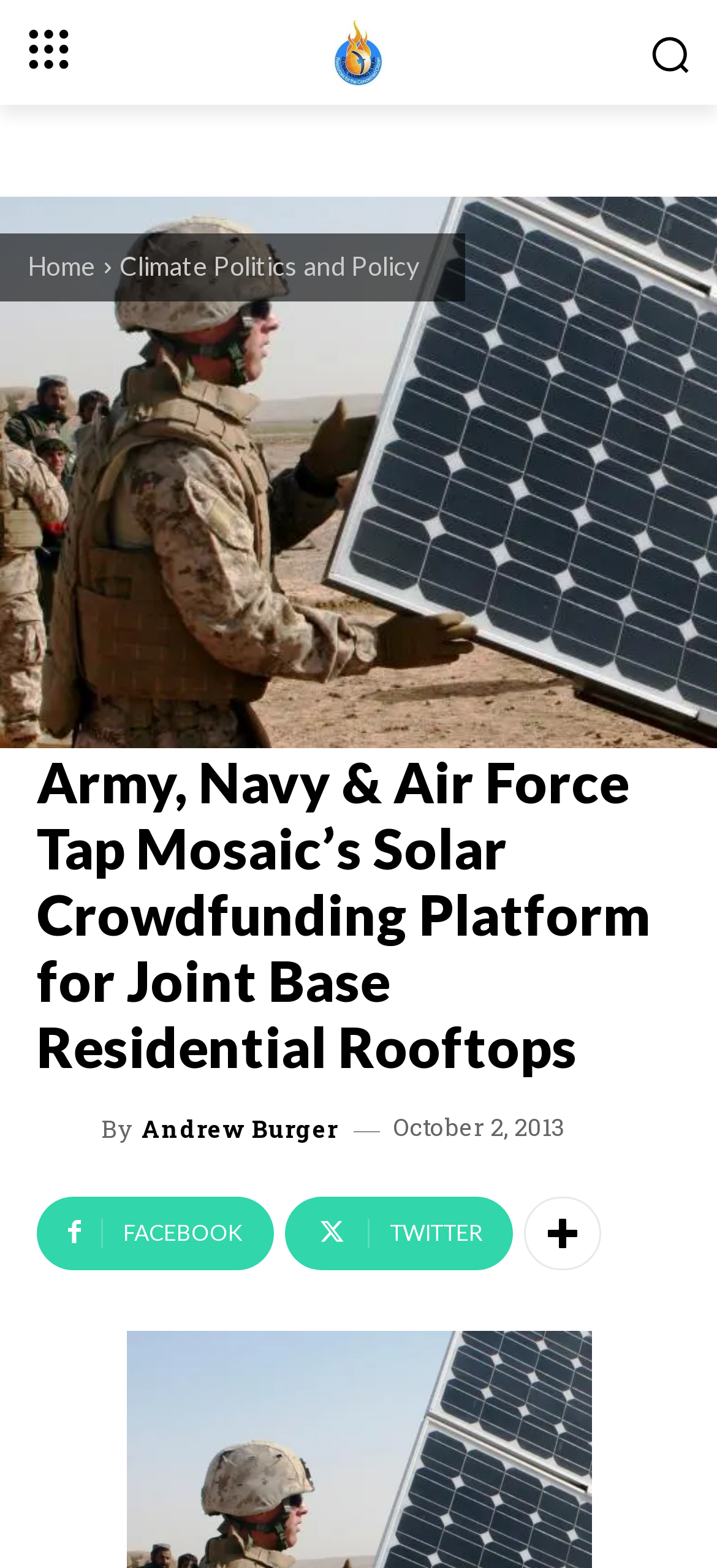Give a concise answer of one word or phrase to the question: 
What is the date of the article?

October 2, 2013